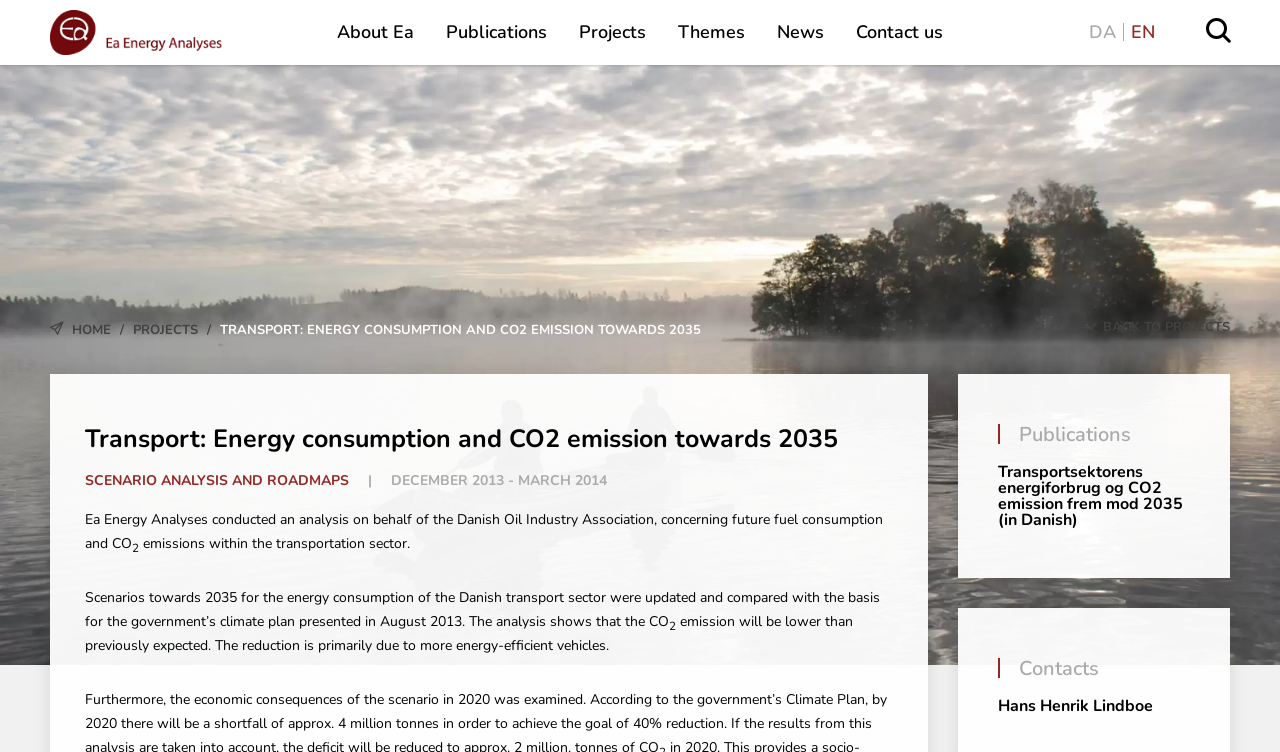Find the bounding box coordinates for the HTML element described in this sentence: "About Ea". Provide the coordinates as four float numbers between 0 and 1, in the format [left, top, right, bottom].

[0.251, 0.006, 0.336, 0.08]